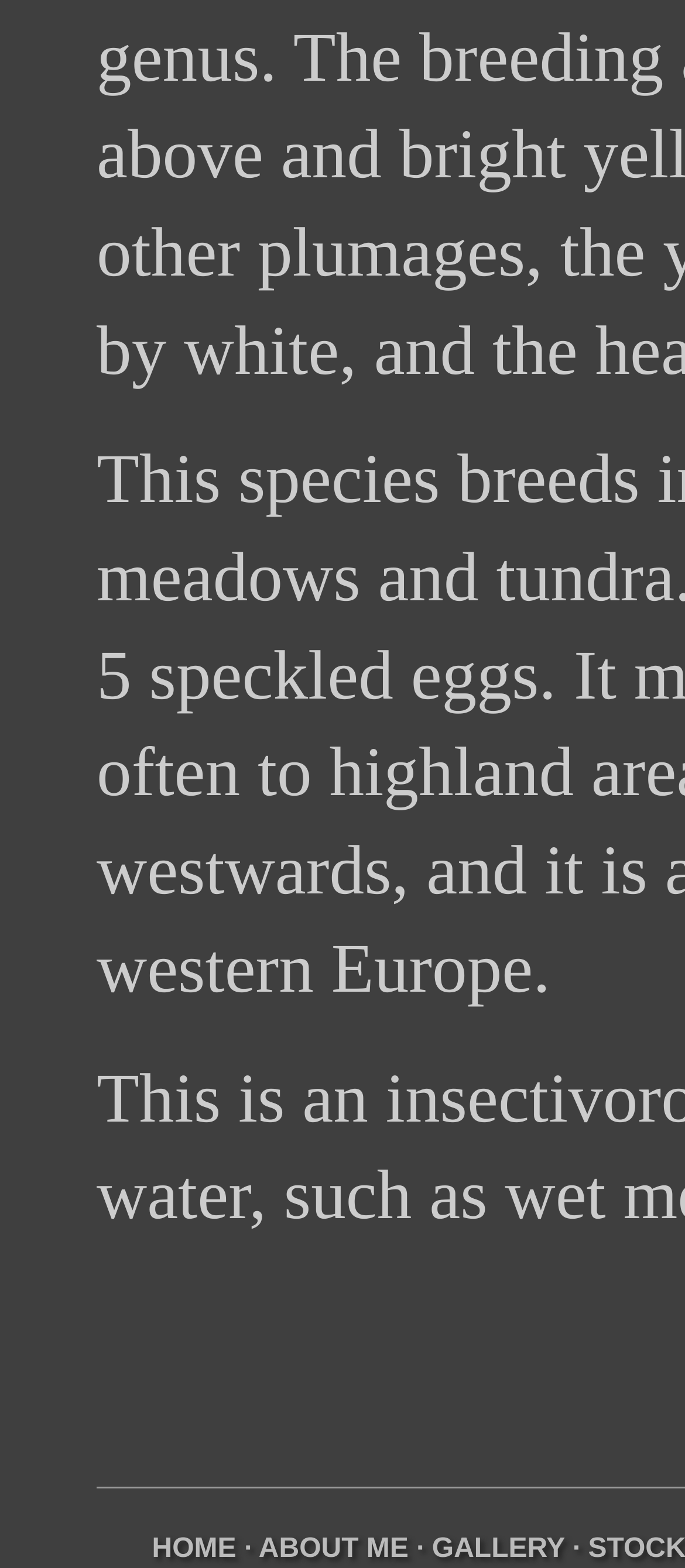Using the webpage screenshot, locate the HTML element that fits the following description and provide its bounding box: "ABOUT ME".

[0.378, 0.979, 0.596, 0.998]